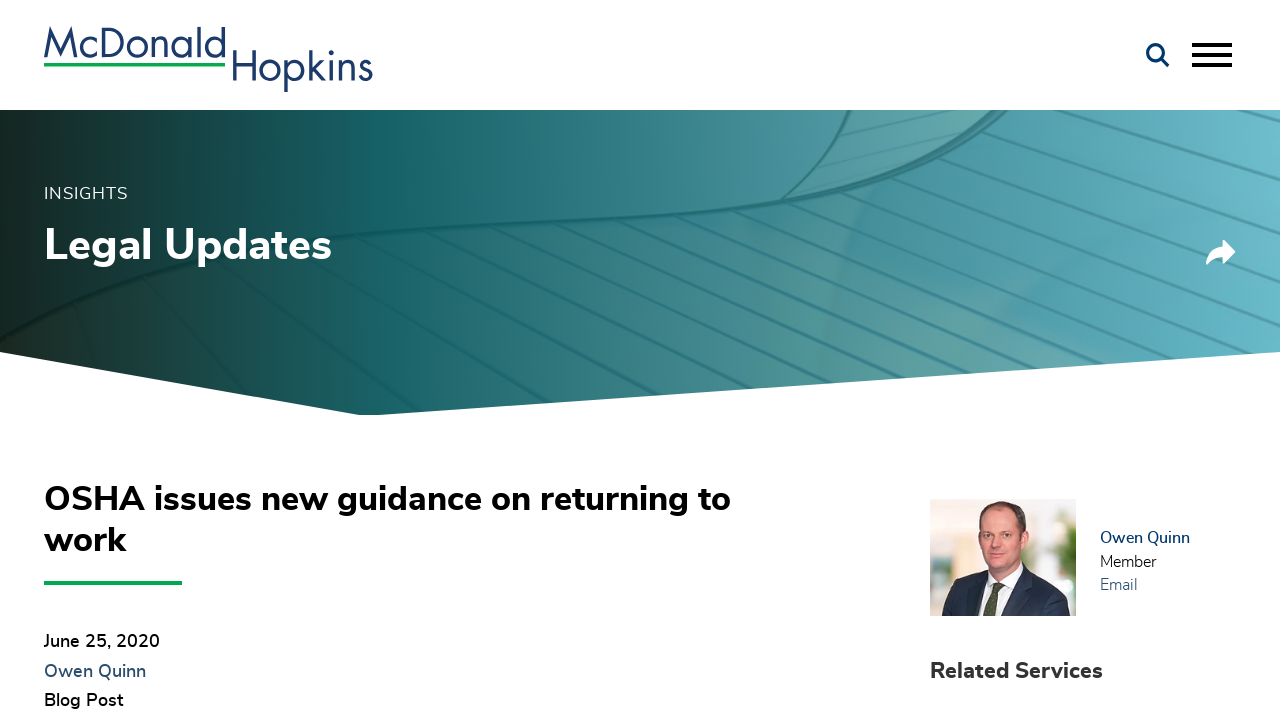What is the topic of the blog post?
Kindly give a detailed and elaborate answer to the question.

I determined the topic of the blog post by reading the heading 'OSHA issues new guidance on returning to work' and understanding that it is the main content of the webpage.